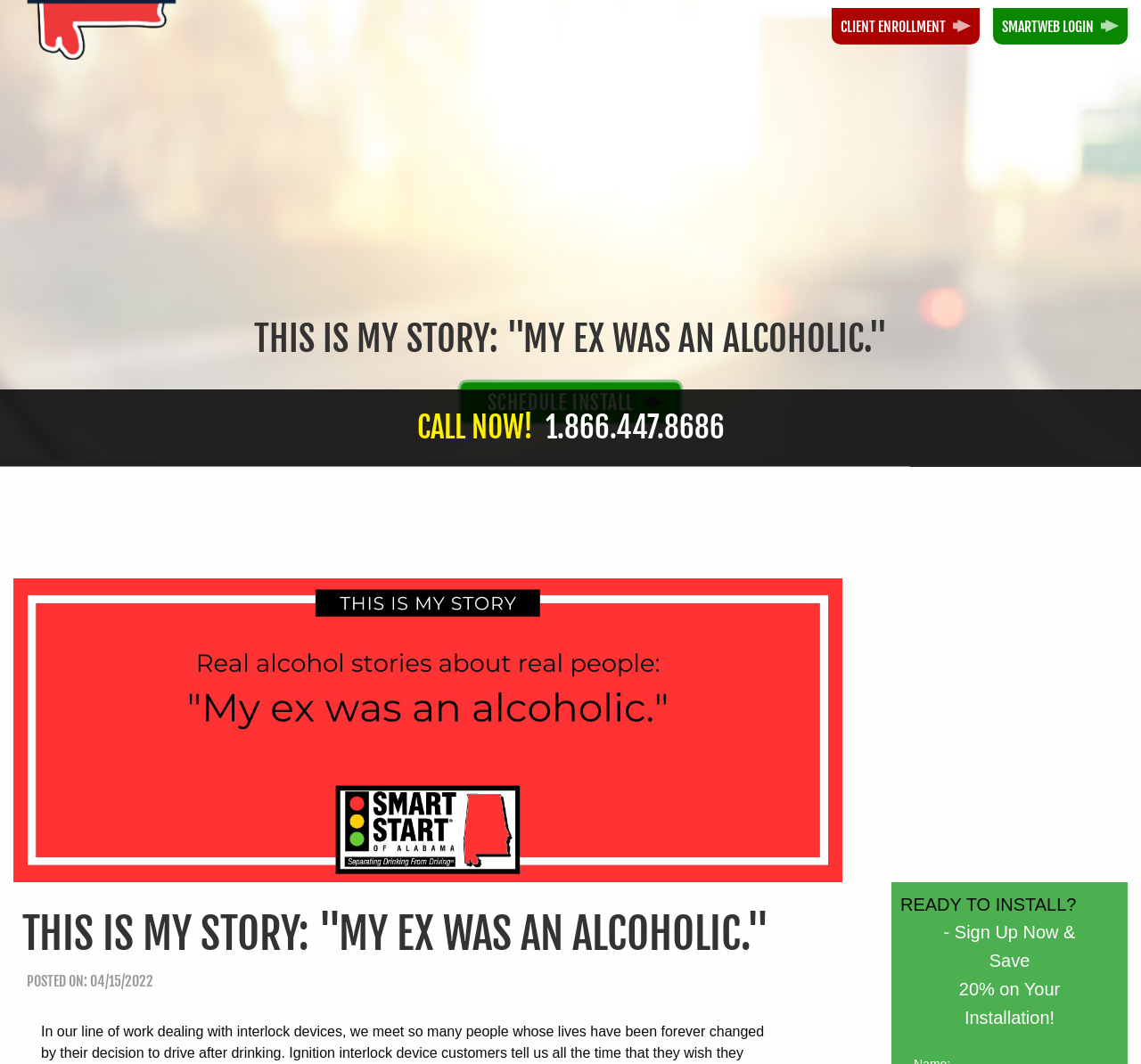Find the bounding box coordinates of the UI element according to this description: "CALL NOW! 1.866.447.8686".

[0.008, 0.454, 0.992, 0.493]